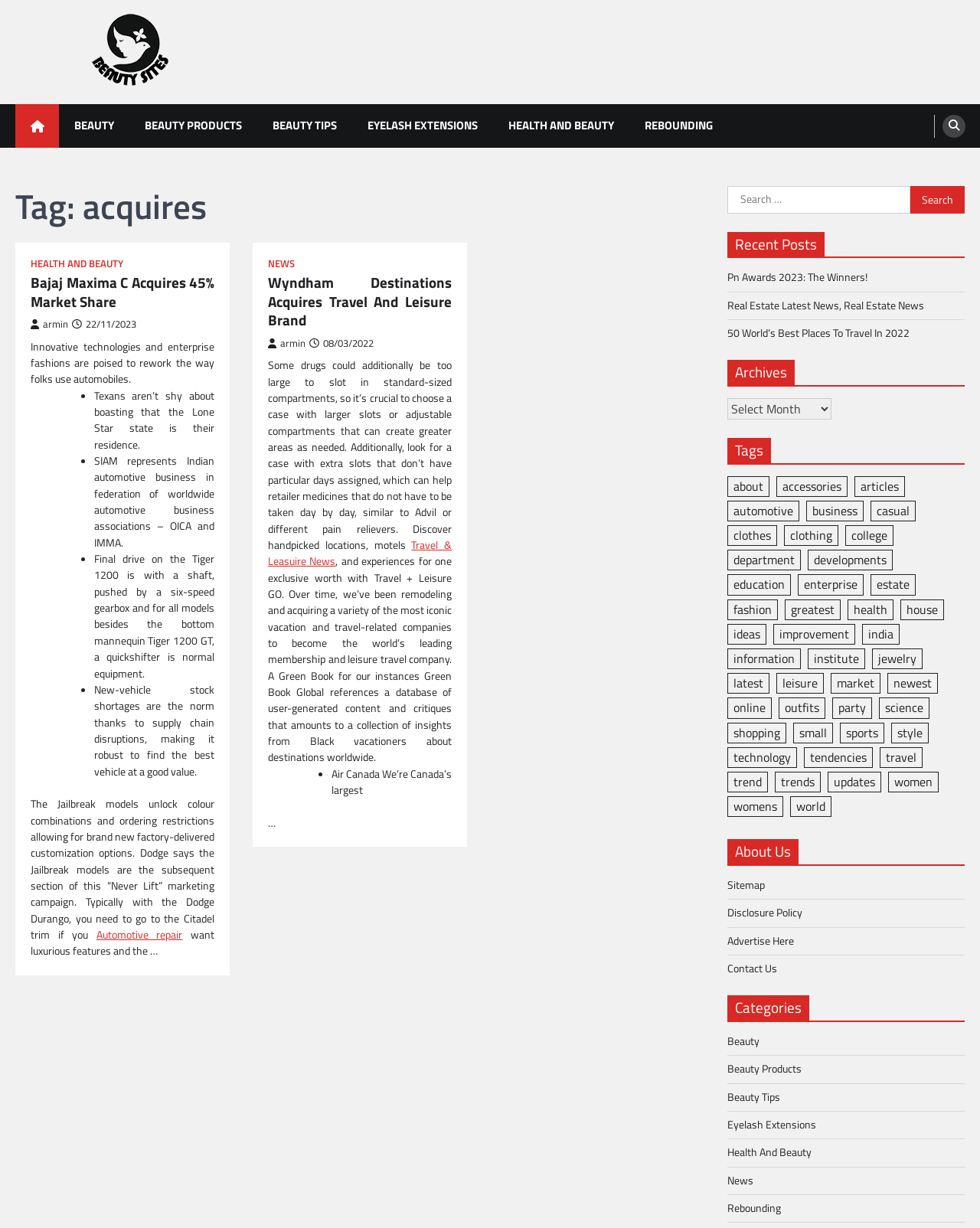What is the purpose of the search box in the webpage?
Please provide a single word or phrase as your answer based on the screenshot.

To search for articles